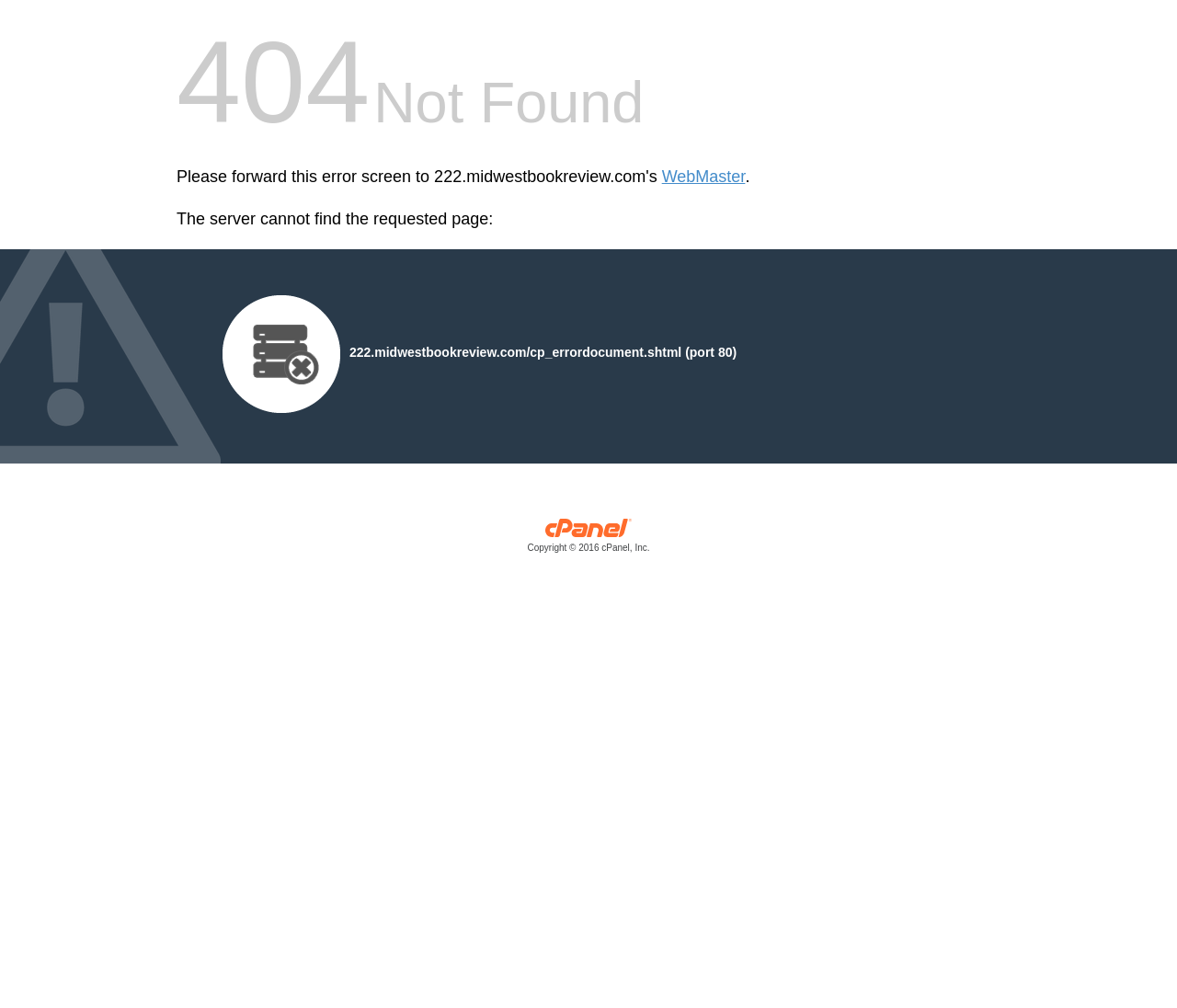Describe in detail what you see on the webpage.

The webpage displays a "404 Not Found" error message. At the top, there is a link to "WebMaster" positioned slightly to the right of the center, accompanied by a period. Below this, a brief error message reads, "The server cannot find the requested page:". 

To the right of this error message, there is a small image. Next to the image, a URL is provided: "222.midwestbookreview.com/cp_errordocument.shtml (port 80)". 

At the bottom of the page, there is a copyright notice from "cPanel, Inc. Copyright © 2016 cPanel, Inc.", which includes a link and a small image of the company's logo, positioned to the right of the center.